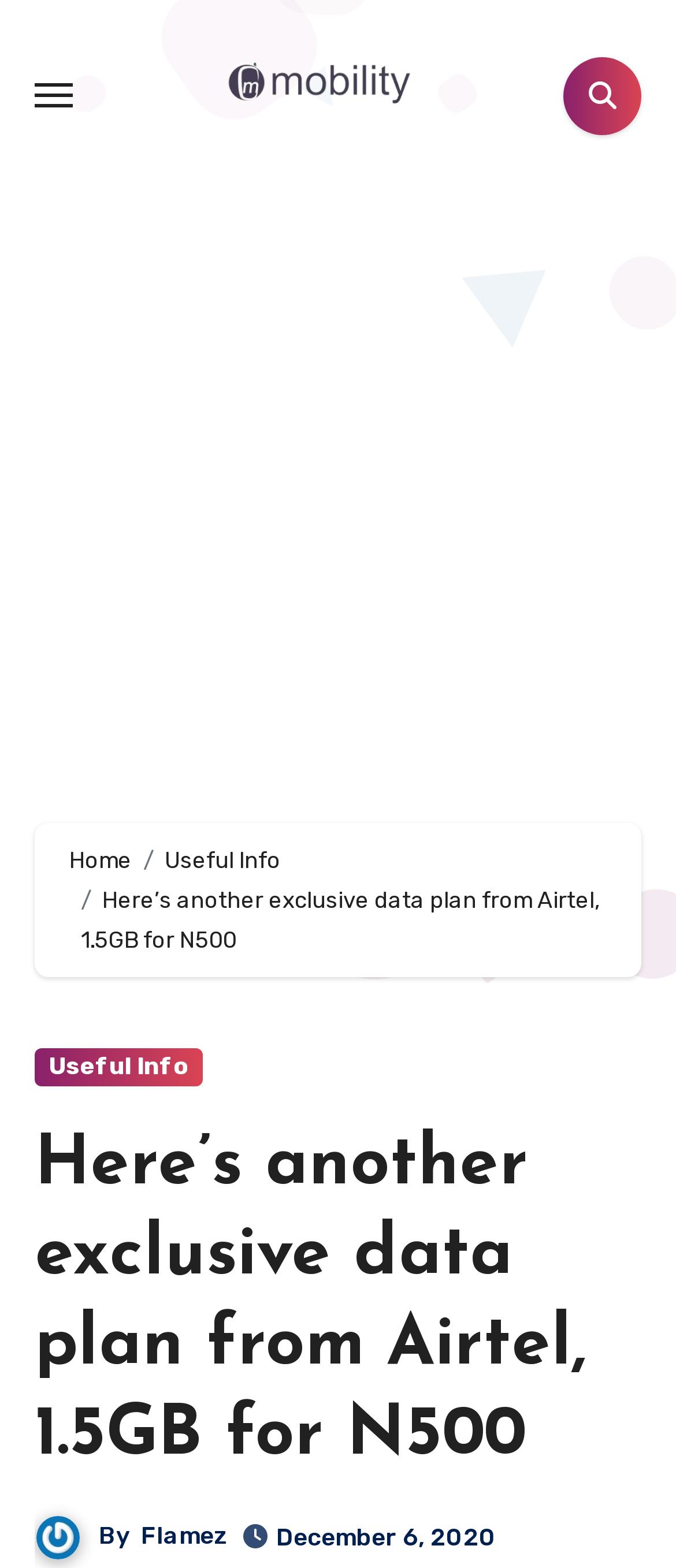Locate the bounding box coordinates of the UI element described by: "alt="Mobility Nigeria Tech Blog logo"". The bounding box coordinates should consist of four float numbers between 0 and 1, i.e., [left, top, right, bottom].

[0.317, 0.039, 0.624, 0.082]